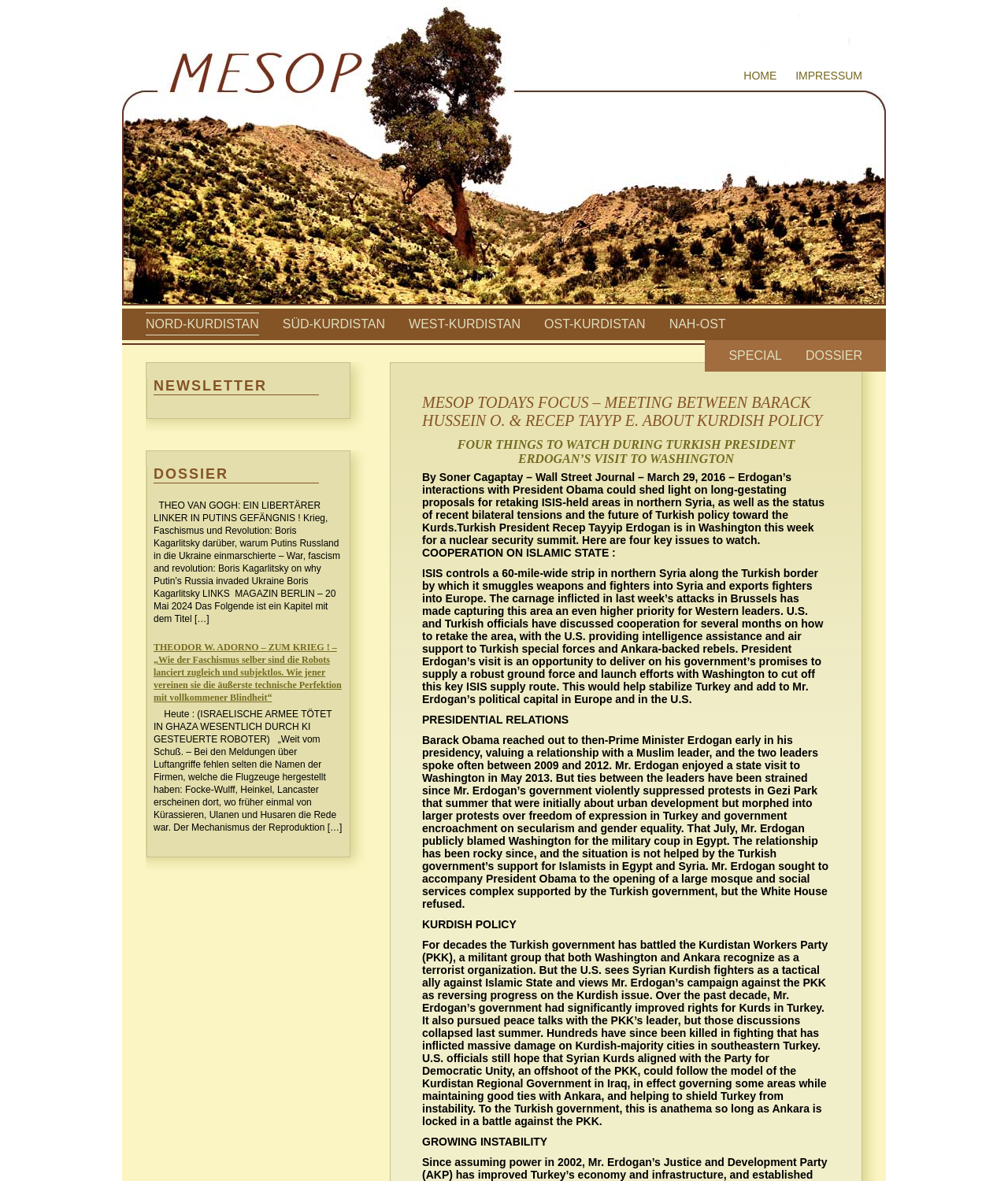Use a single word or phrase to answer the question:
What is the title of the article written by Soner Cagaptay?

FOUR THINGS TO WATCH DURING TURKISH PRESIDENT ERDOGAN’S VISIT TO WASHINGTON